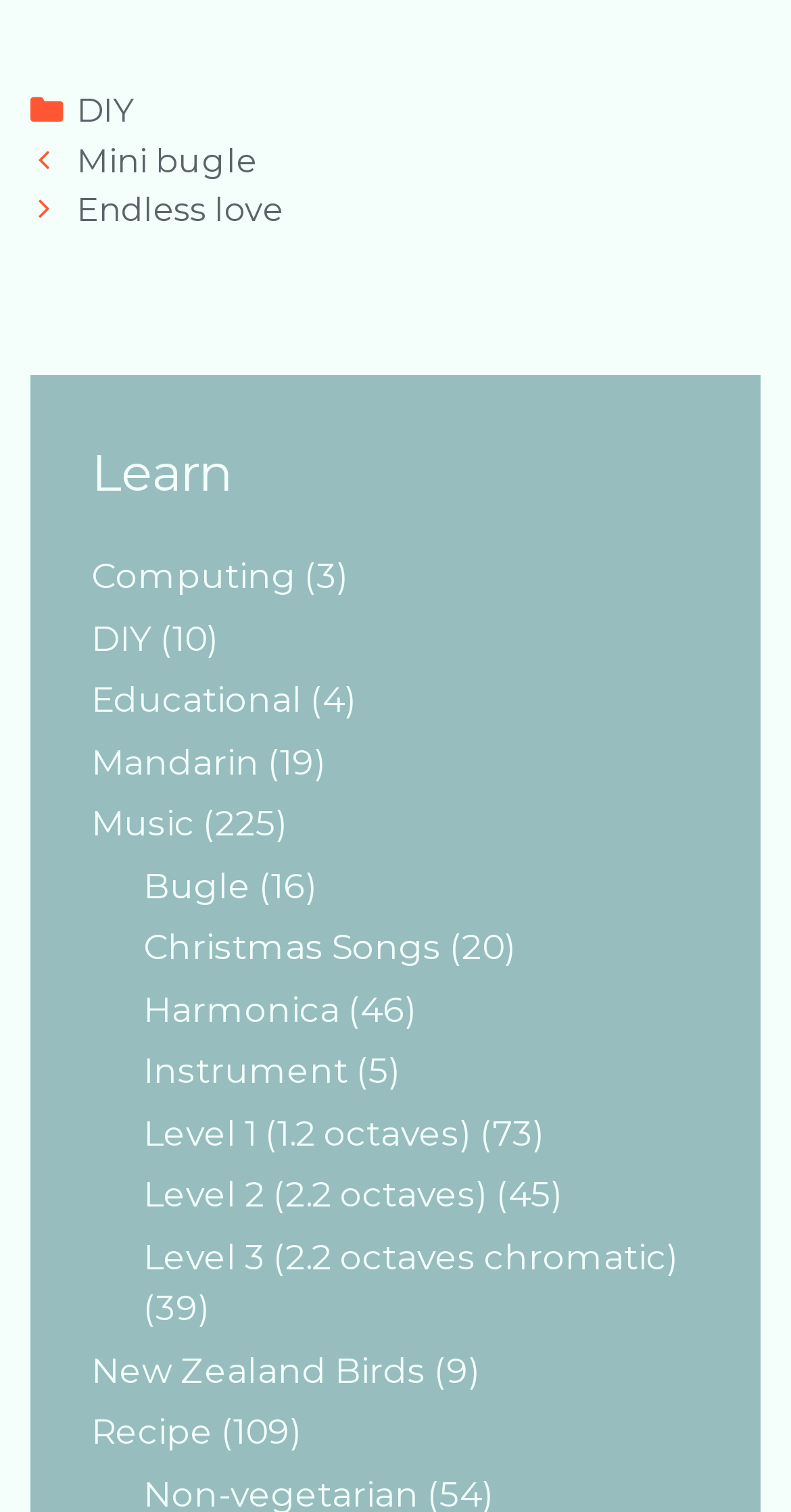Identify the bounding box coordinates of the area you need to click to perform the following instruction: "Go to the 'Computing' page".

[0.115, 0.368, 0.374, 0.395]